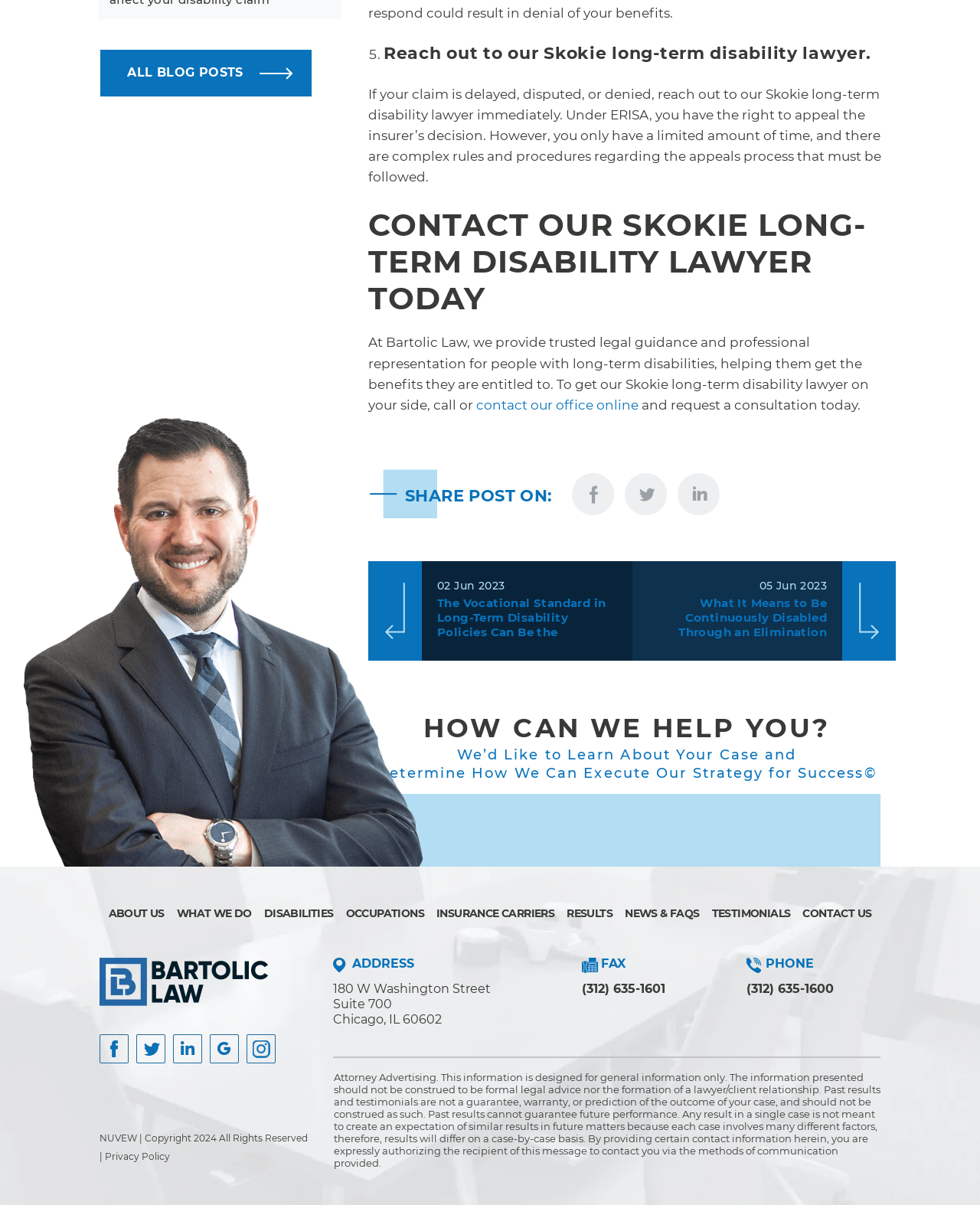Using the description: "ALL BLOG POSTS", identify the bounding box of the corresponding UI element in the screenshot.

[0.102, 0.041, 0.318, 0.08]